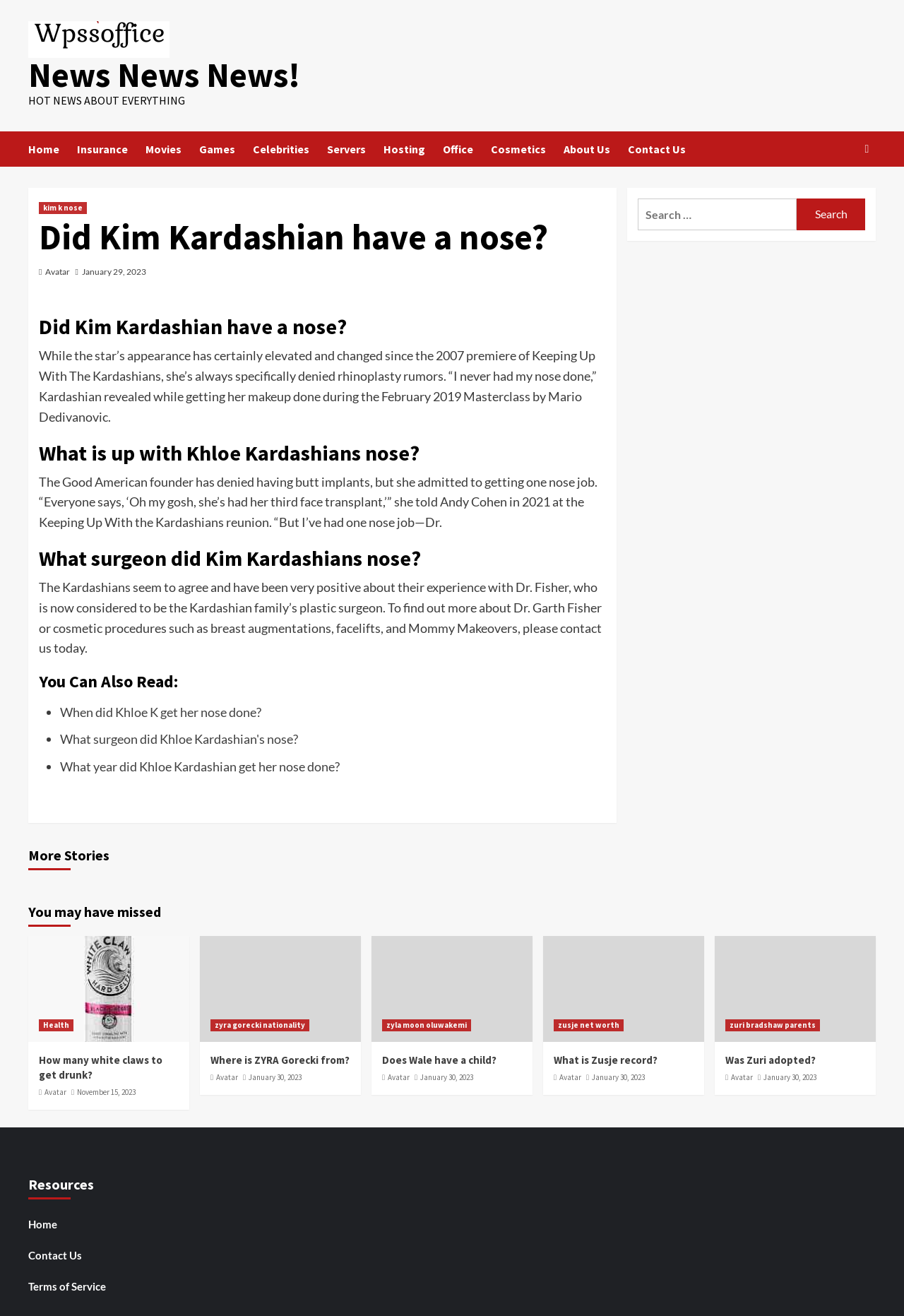Provide an in-depth caption for the elements present on the webpage.

This webpage appears to be a news article or blog post about Kim Kardashian's nose and plastic surgery. At the top of the page, there is a header with the title "Did Kim Kardashian have a nose?" and a link to "News News News!" with an accompanying image. Below this, there is a navigation menu with links to various categories such as "Home", "Insurance", "Movies", and "Celebrities".

The main content of the page is divided into sections, with headings and paragraphs of text. The first section discusses Kim Kardashian's nose and her denial of having rhinoplasty. The second section talks about Khloe Kardashian's nose job and her admission to getting one. The third section mentions the surgeon who performed the procedure.

Following this, there is a section with links to related articles, including "What surgeon did Kim Kardashians nose?" and "What year did Khloe Kardashian get her nose done?". Below this, there is a heading "More Stories" and a search bar with a button to search for specific topics.

The page also features several figures with images and captions, each with a heading and links to related articles. These figures appear to be teasers for other news stories, with topics such as "How many white claws to get drunk?", "Where is ZYRA Gorecki from?", "Does Wale have a child?", and "What is Zusje record?". Each of these figures has a link to the full article and an image.